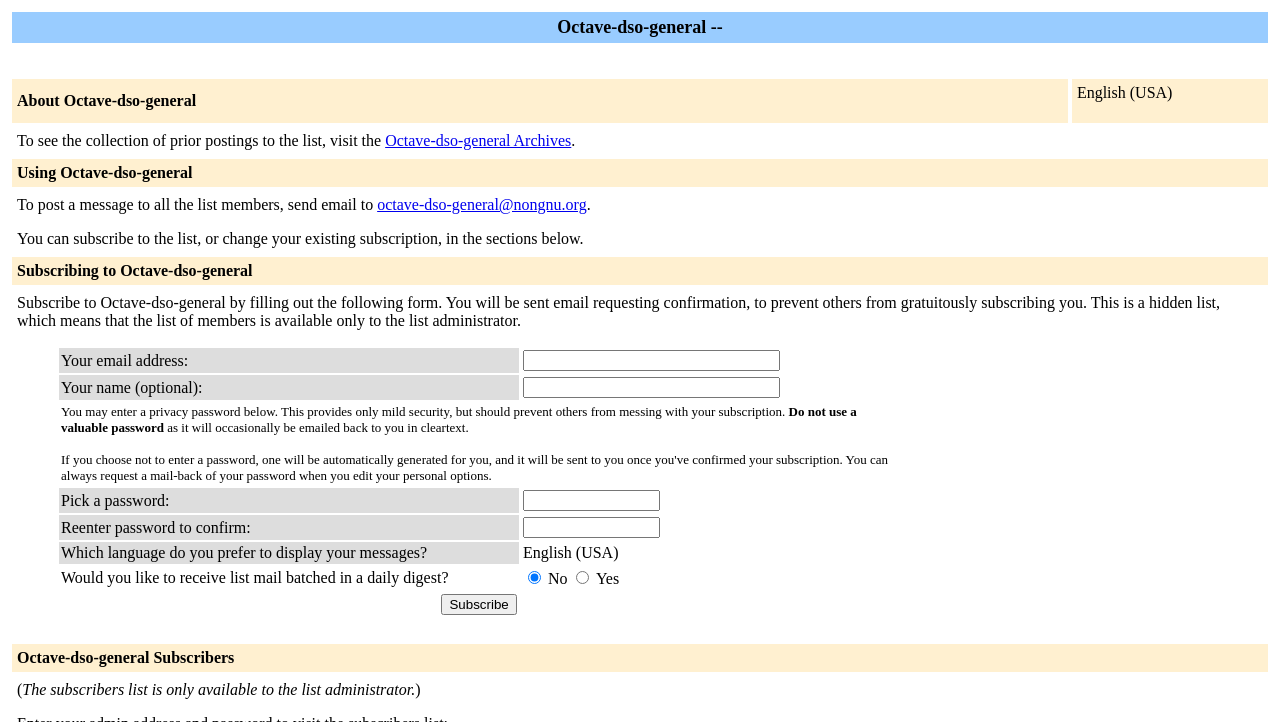What is the purpose of this webpage?
Answer the question with a single word or phrase, referring to the image.

Subscribe to Octave-dso-general